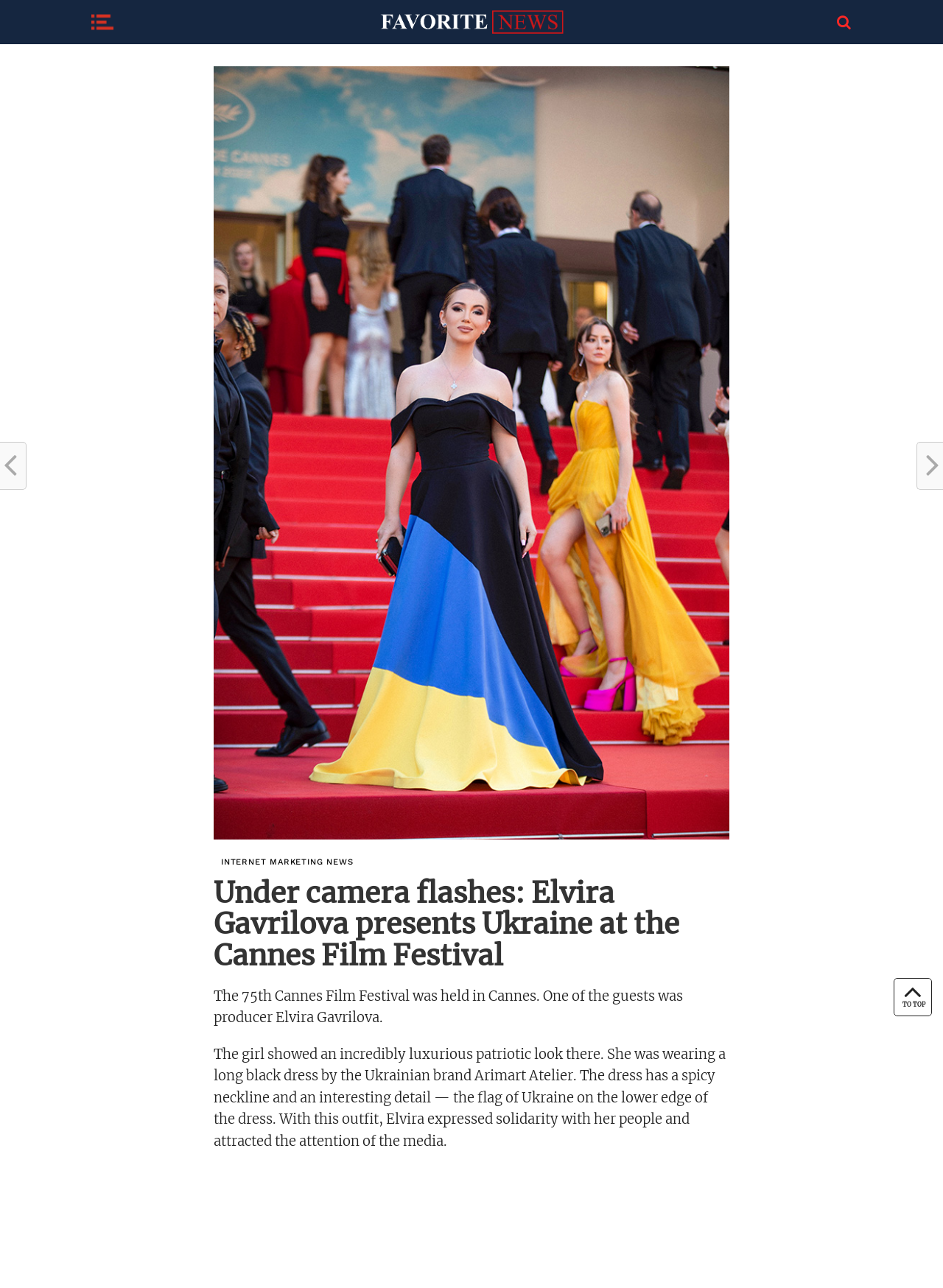Please provide the main heading of the webpage content.

Under camera flashes: Elvira Gavrilova presents Ukraine at the Cannes Film Festival